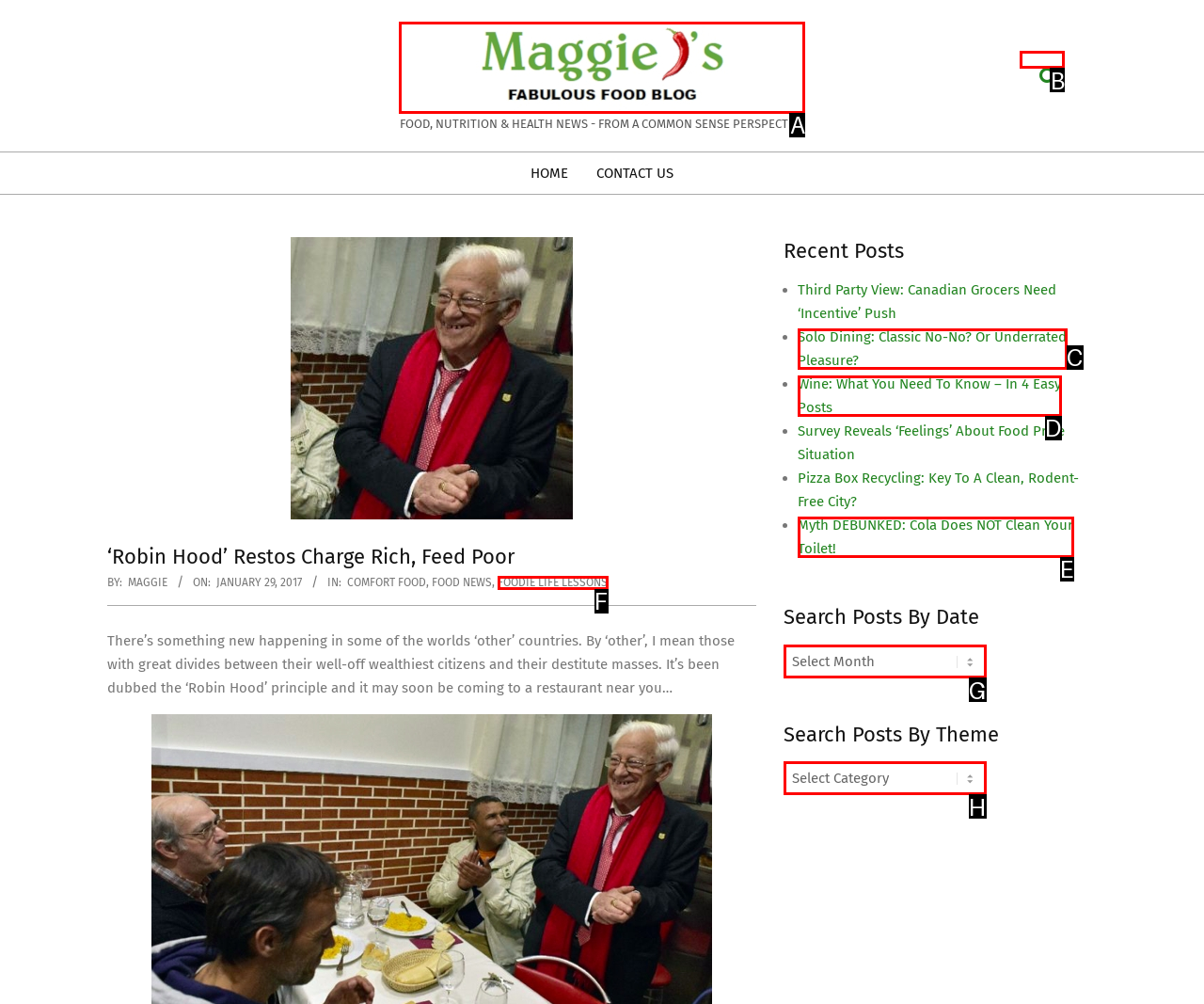Identify the correct UI element to click on to achieve the task: Search for a term. Provide the letter of the appropriate element directly from the available choices.

B